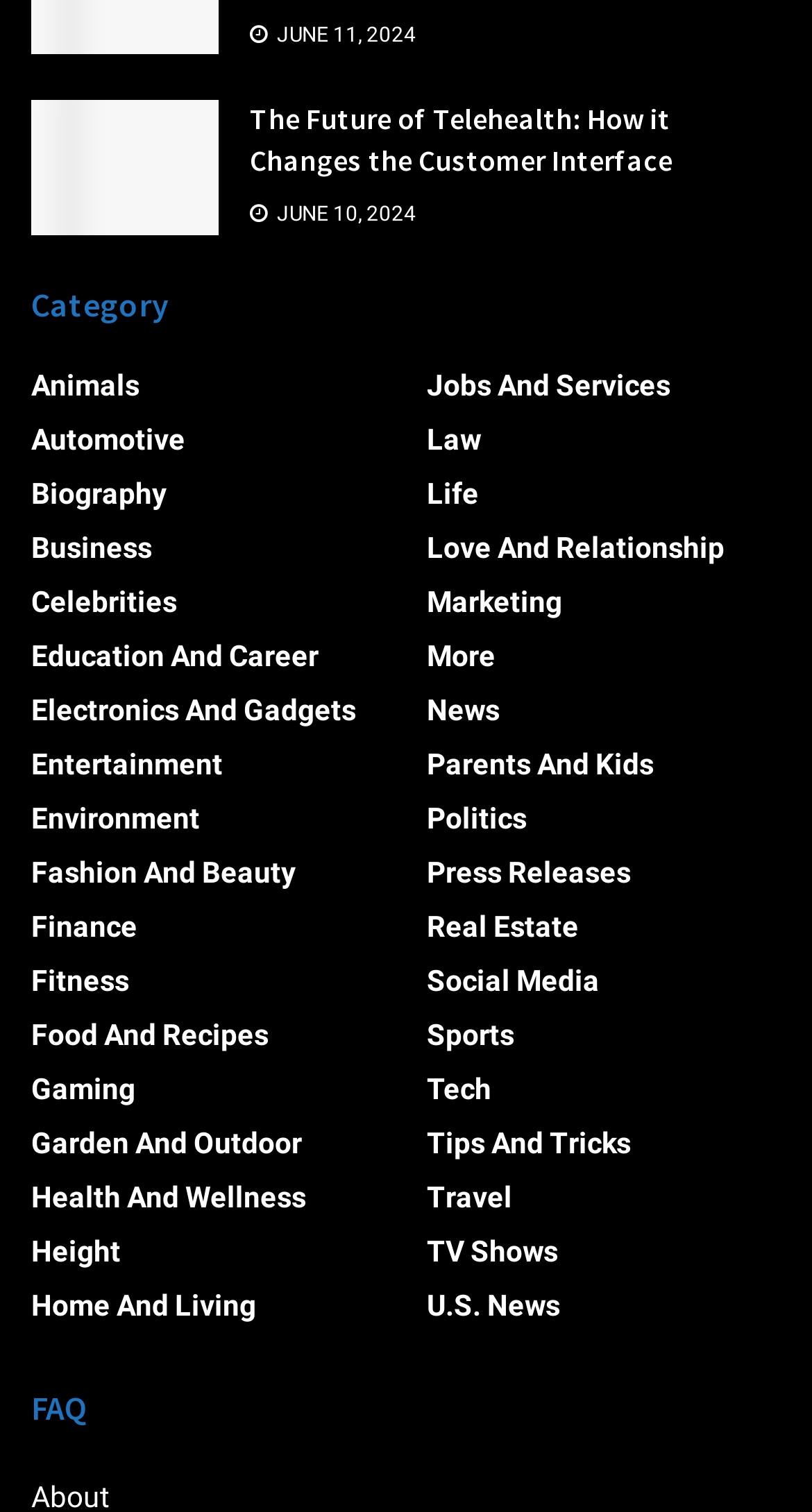What is the title of the second article?
Please analyze the image and answer the question with as much detail as possible.

I found the heading element with text 'The Future of Telehealth: How it Changes the Customer Interface' and bounding box coordinates [0.308, 0.066, 0.962, 0.12]. This suggests that the title of the second article is 'The Future of Telehealth: How it Changes the Customer Interface'.